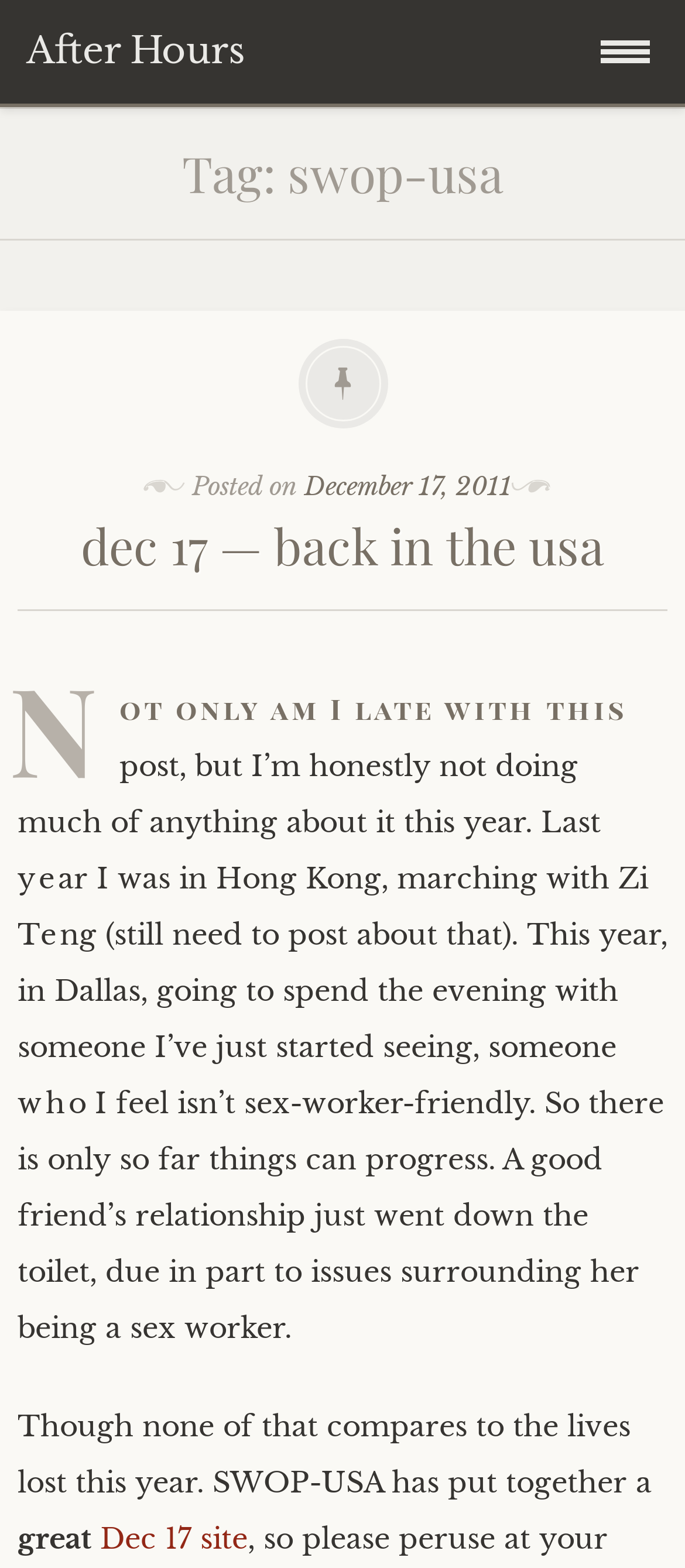Based on the image, provide a detailed and complete answer to the question: 
What is the date of the post?

The link 'December 17, 2011' is present in the text, indicating the date of the post.